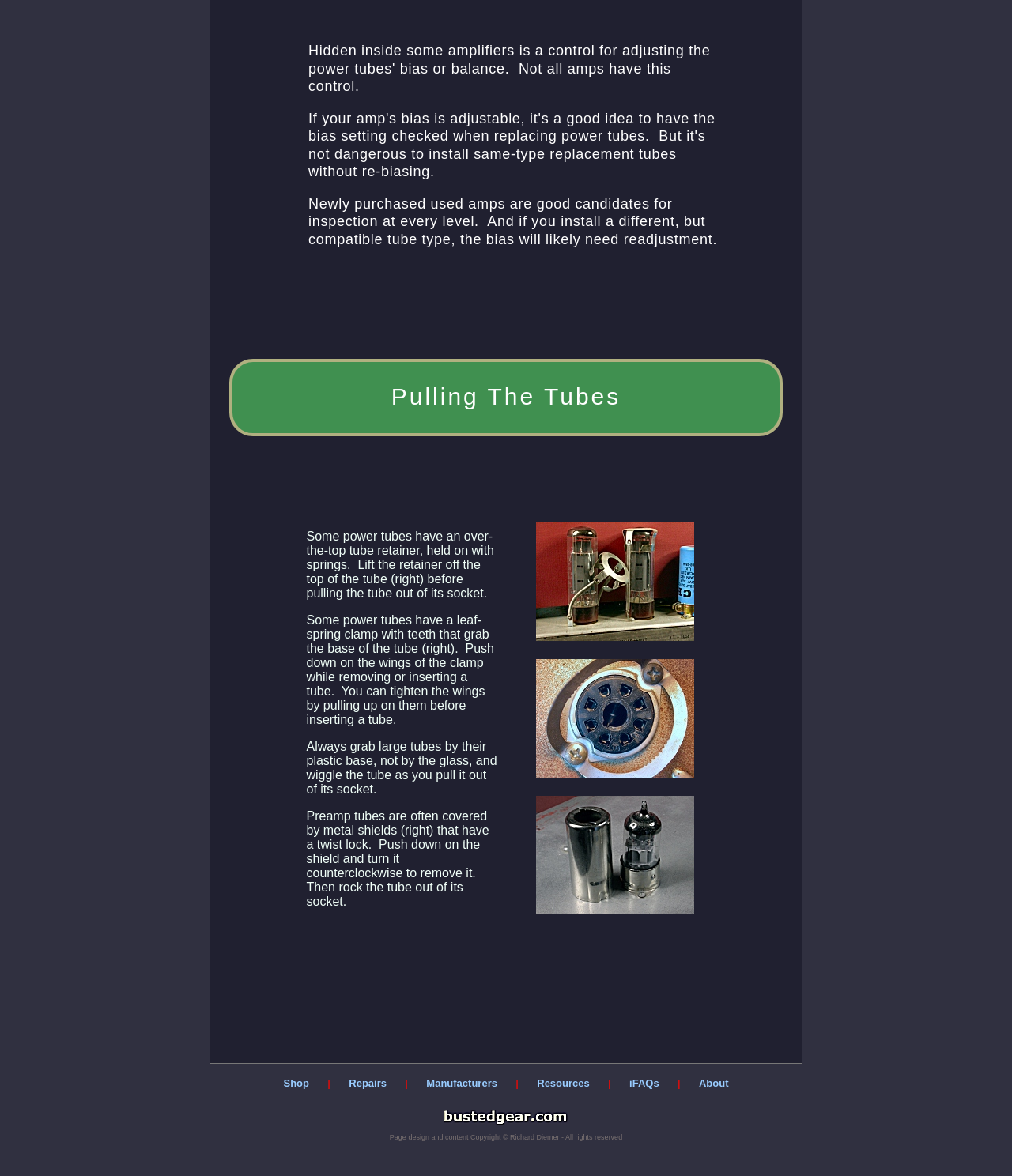What is the topic of the webpage?
Respond to the question with a single word or phrase according to the image.

Tube removal